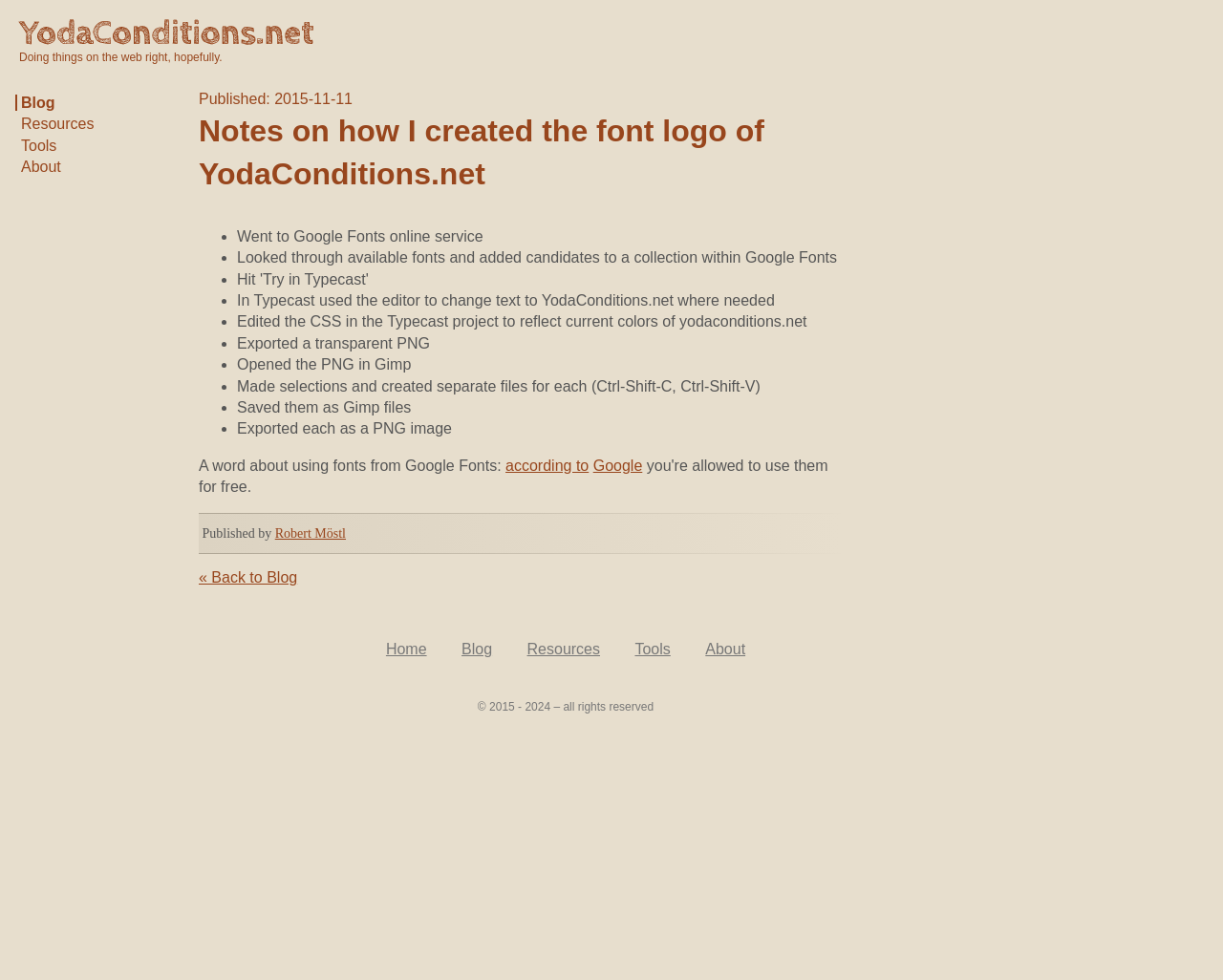Find and provide the bounding box coordinates for the UI element described with: "Robert Möstl".

[0.225, 0.537, 0.283, 0.552]